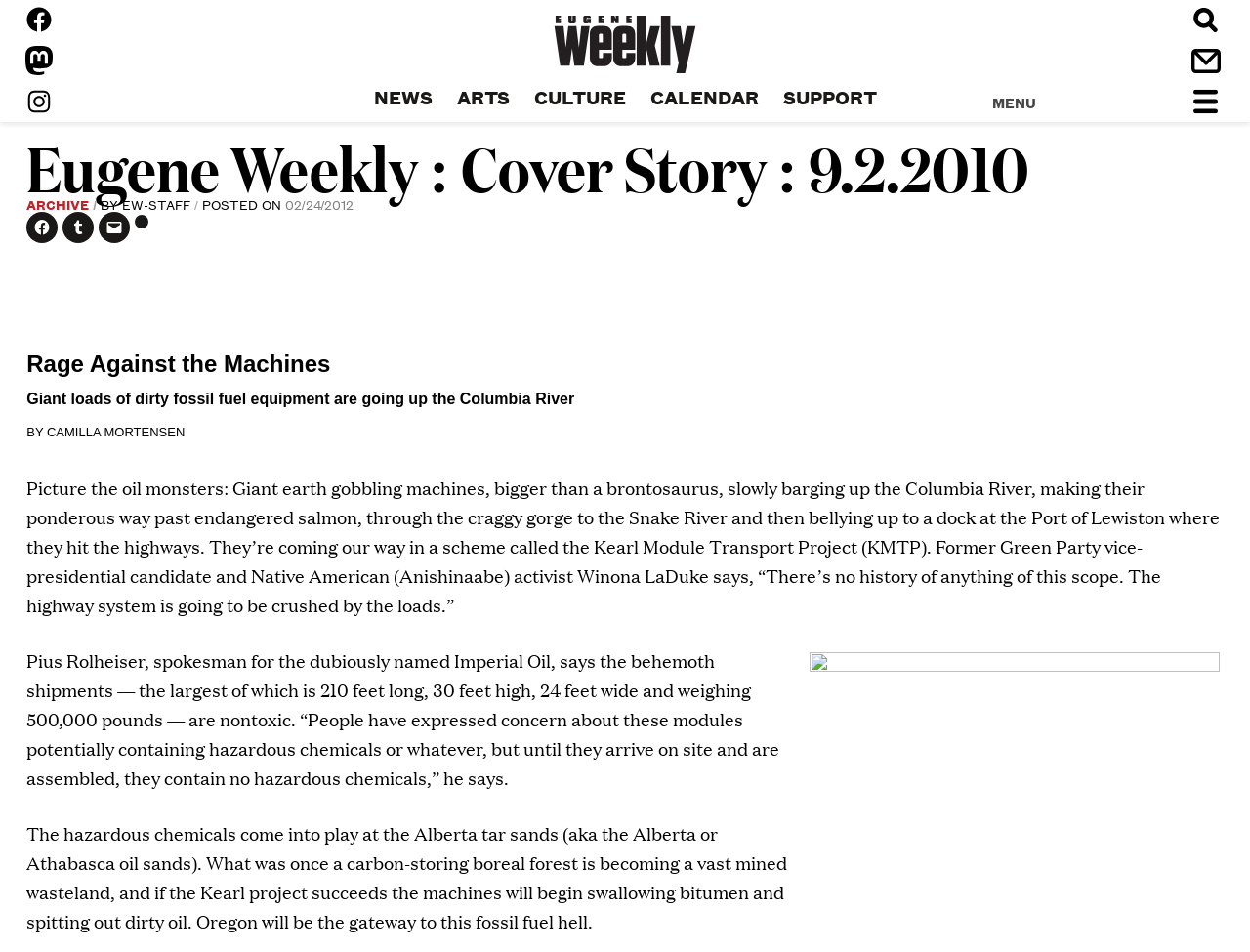Provide the bounding box coordinates, formatted as (top-left x, top-left y, bottom-right x, bottom-right y), with all values being floating point numbers between 0 and 1. Identify the bounding box of the UI element that matches the description: Home

None